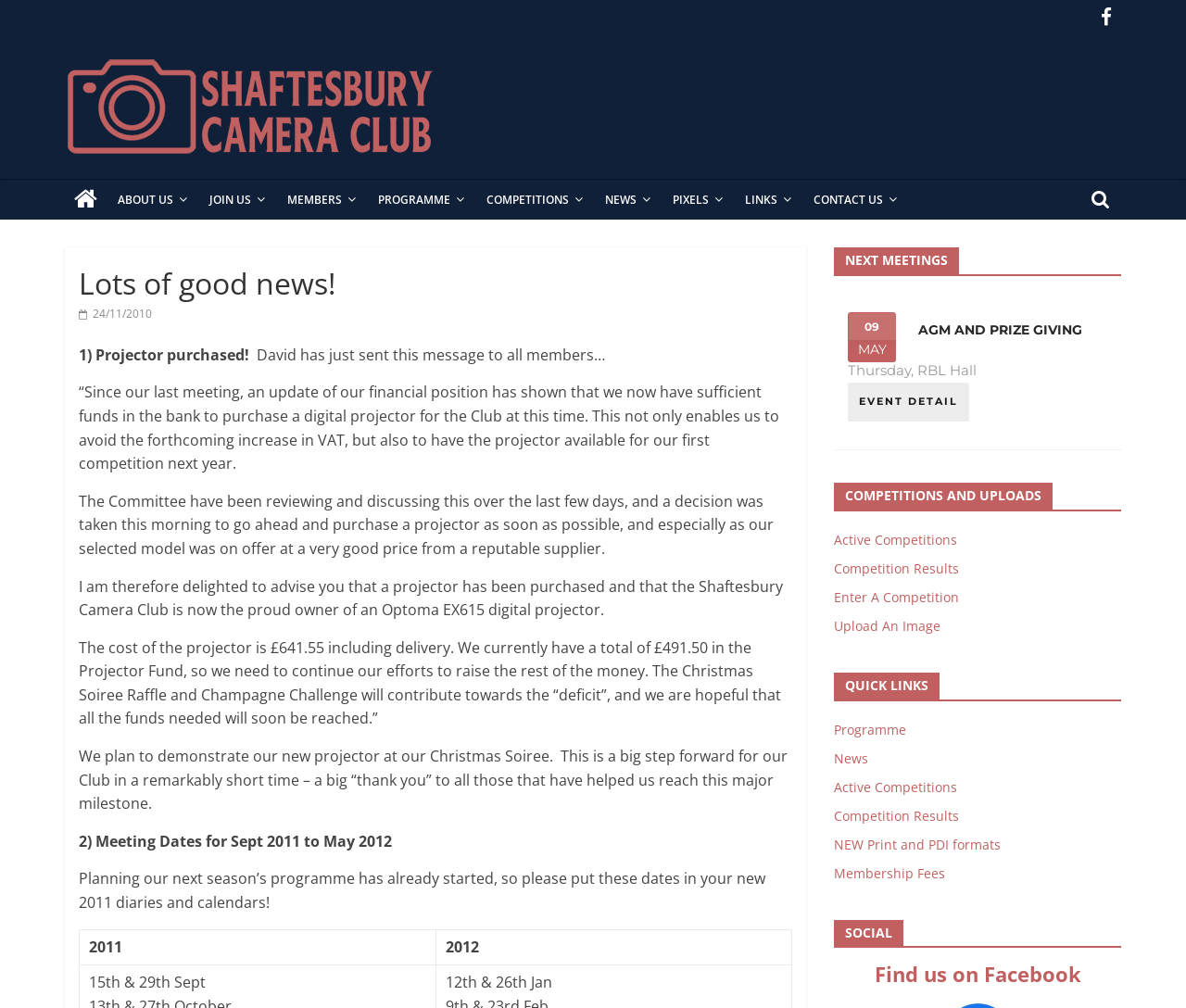Please find the bounding box coordinates of the element that must be clicked to perform the given instruction: "Check the NEXT MEETINGS section". The coordinates should be four float numbers from 0 to 1, i.e., [left, top, right, bottom].

[0.703, 0.245, 0.945, 0.274]